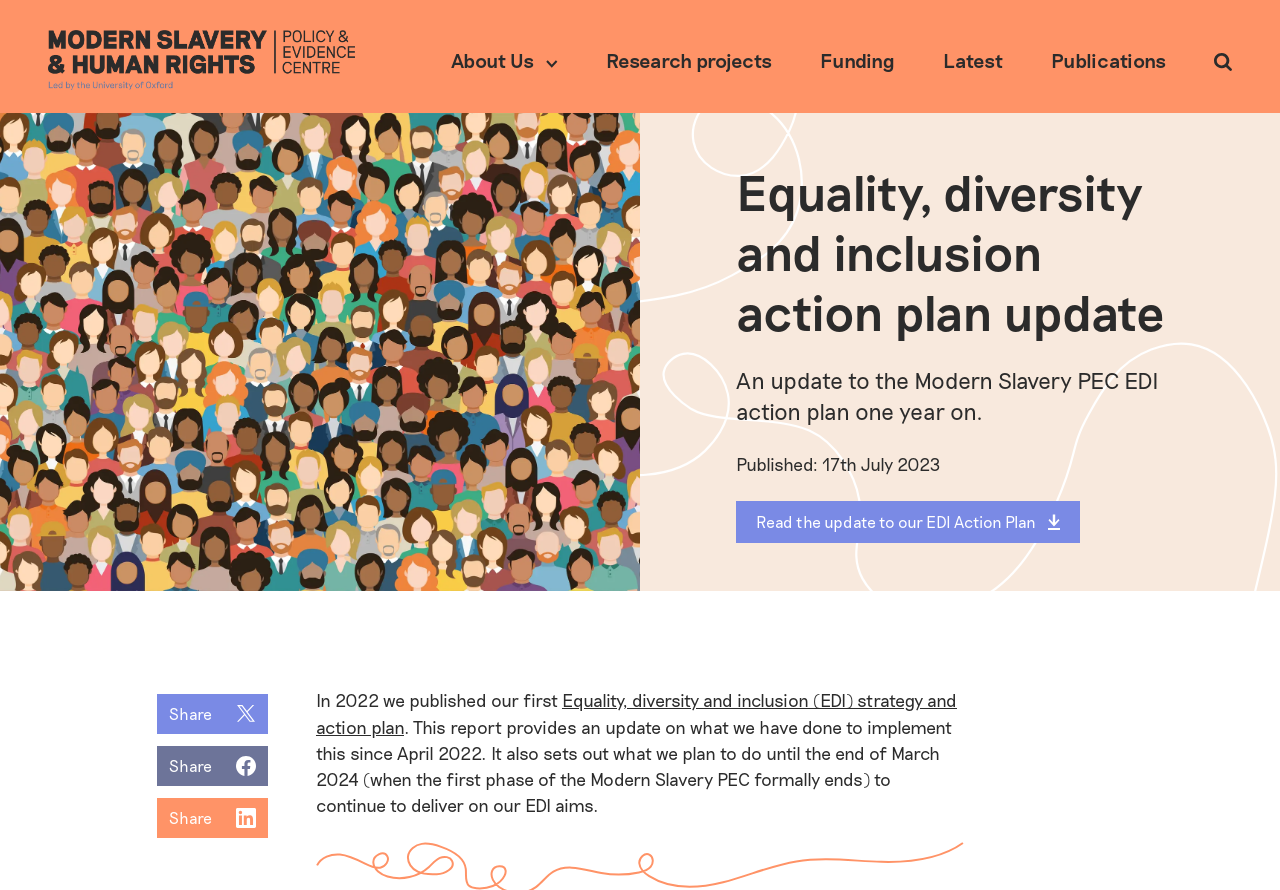Bounding box coordinates are to be given in the format (top-left x, top-left y, bottom-right x, bottom-right y). All values must be floating point numbers between 0 and 1. Provide the bounding box coordinate for the UI element described as: About us

[0.038, 0.181, 0.203, 0.226]